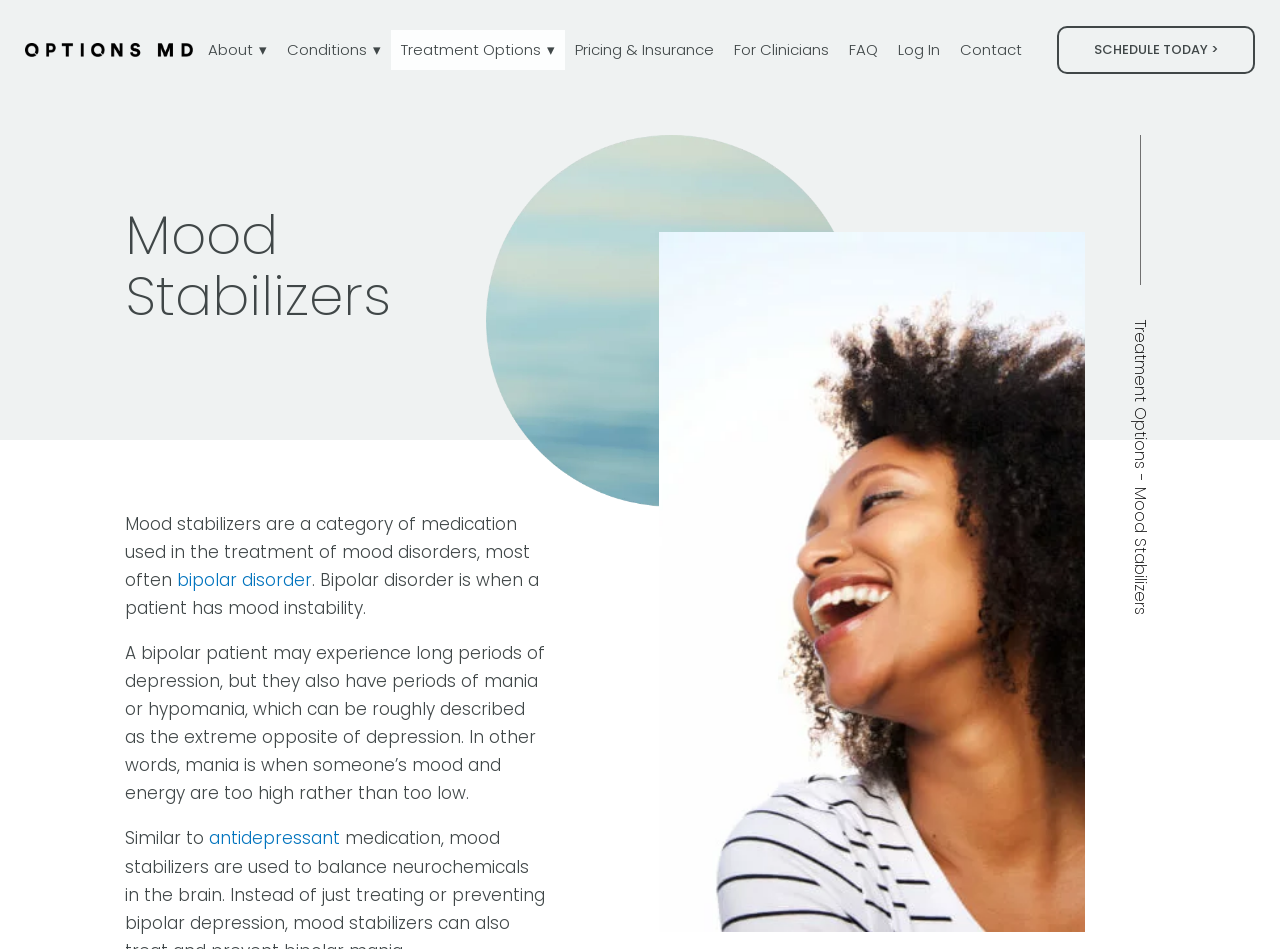Can you give a comprehensive explanation to the question given the content of the image?
What is the relationship between mood stabilizers and antidepressants?

The webpage mentions that mood stabilizers are similar to antidepressants, implying that they share some common characteristics or uses in treating mood disorders.